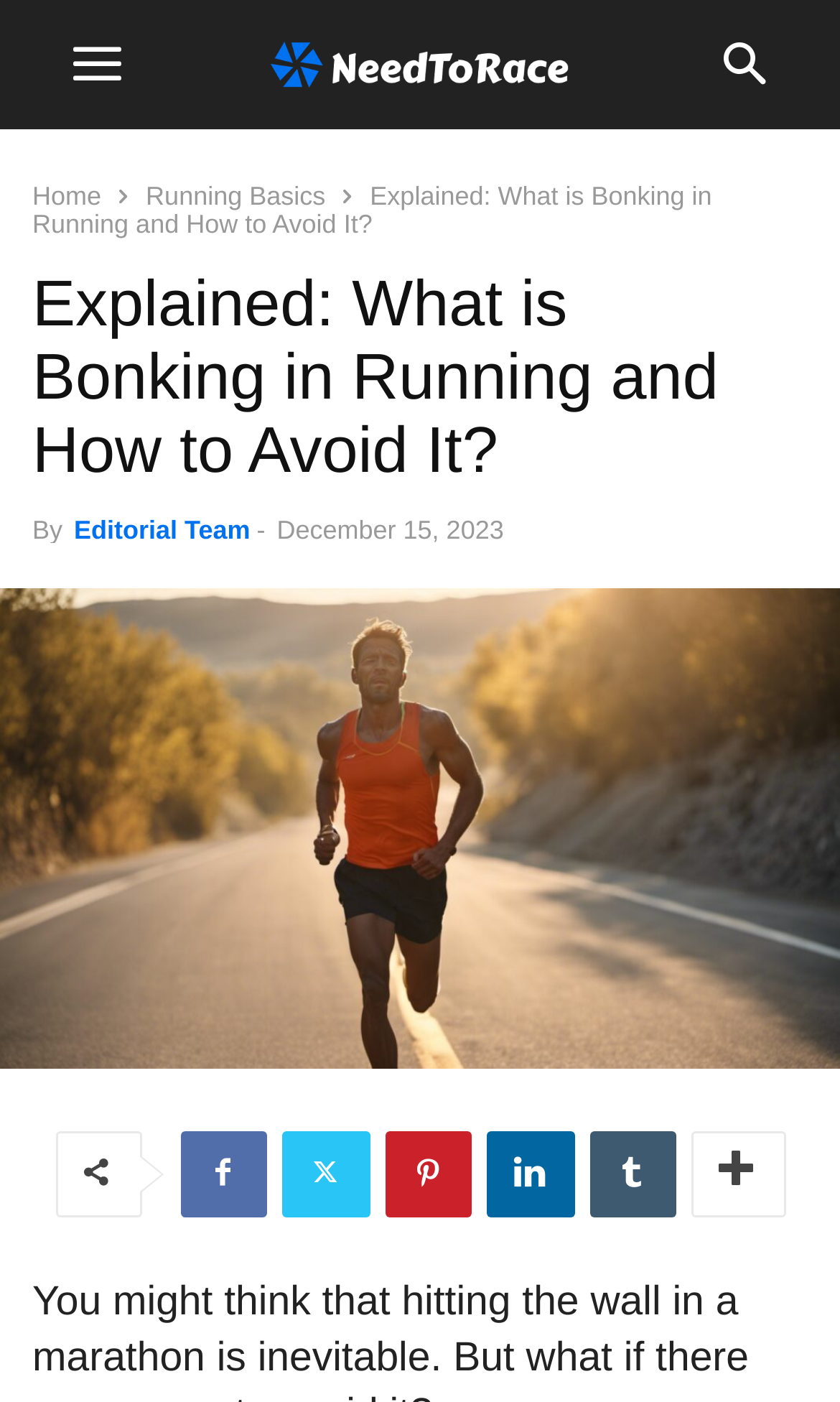Using the element description provided, determine the bounding box coordinates in the format (top-left x, top-left y, bottom-right x, bottom-right y). Ensure that all values are floating point numbers between 0 and 1. Element description: Pinterest

[0.458, 0.806, 0.56, 0.868]